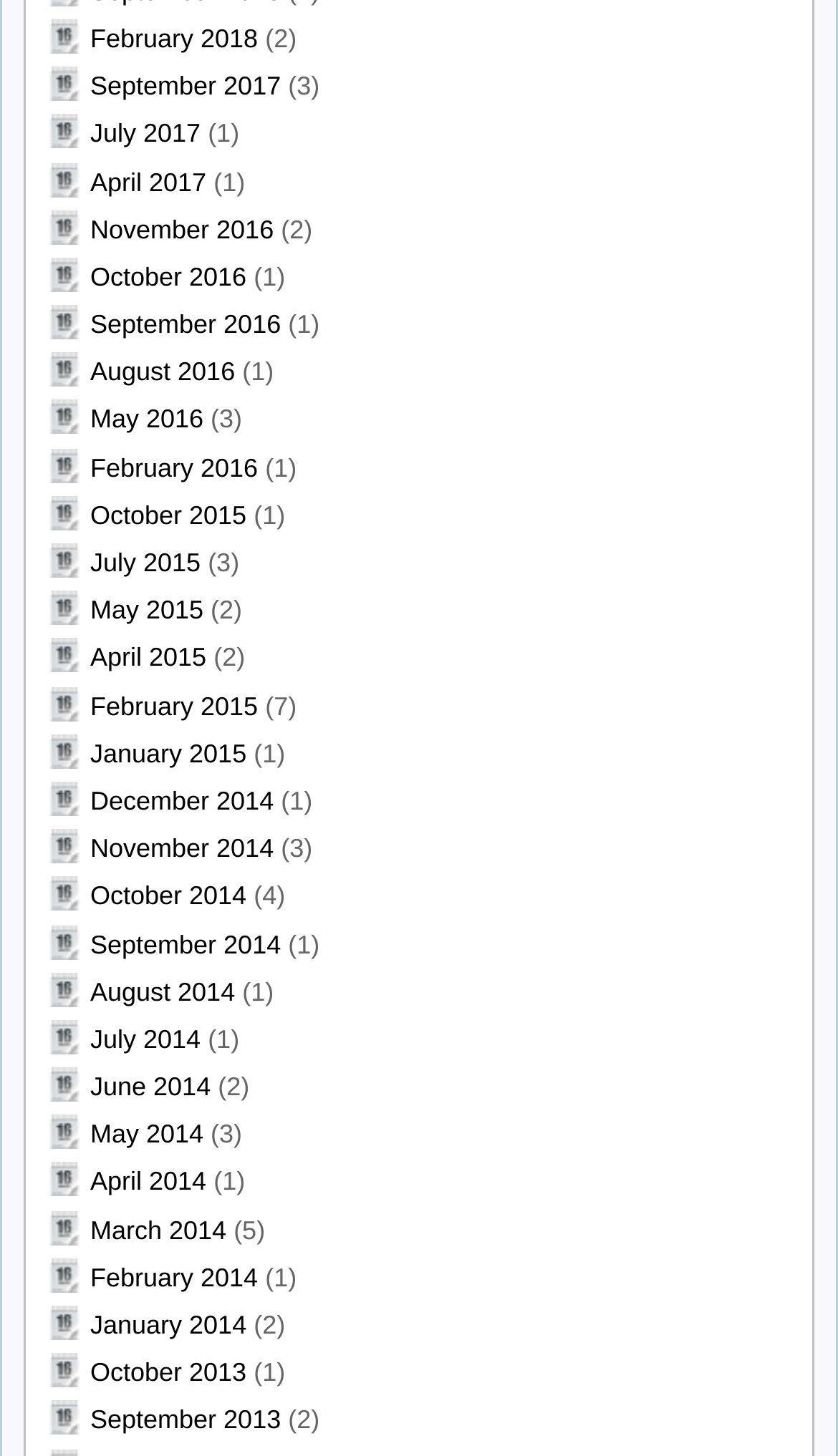Please specify the bounding box coordinates of the clickable section necessary to execute the following command: "Go to September 2017".

[0.108, 0.049, 0.335, 0.07]